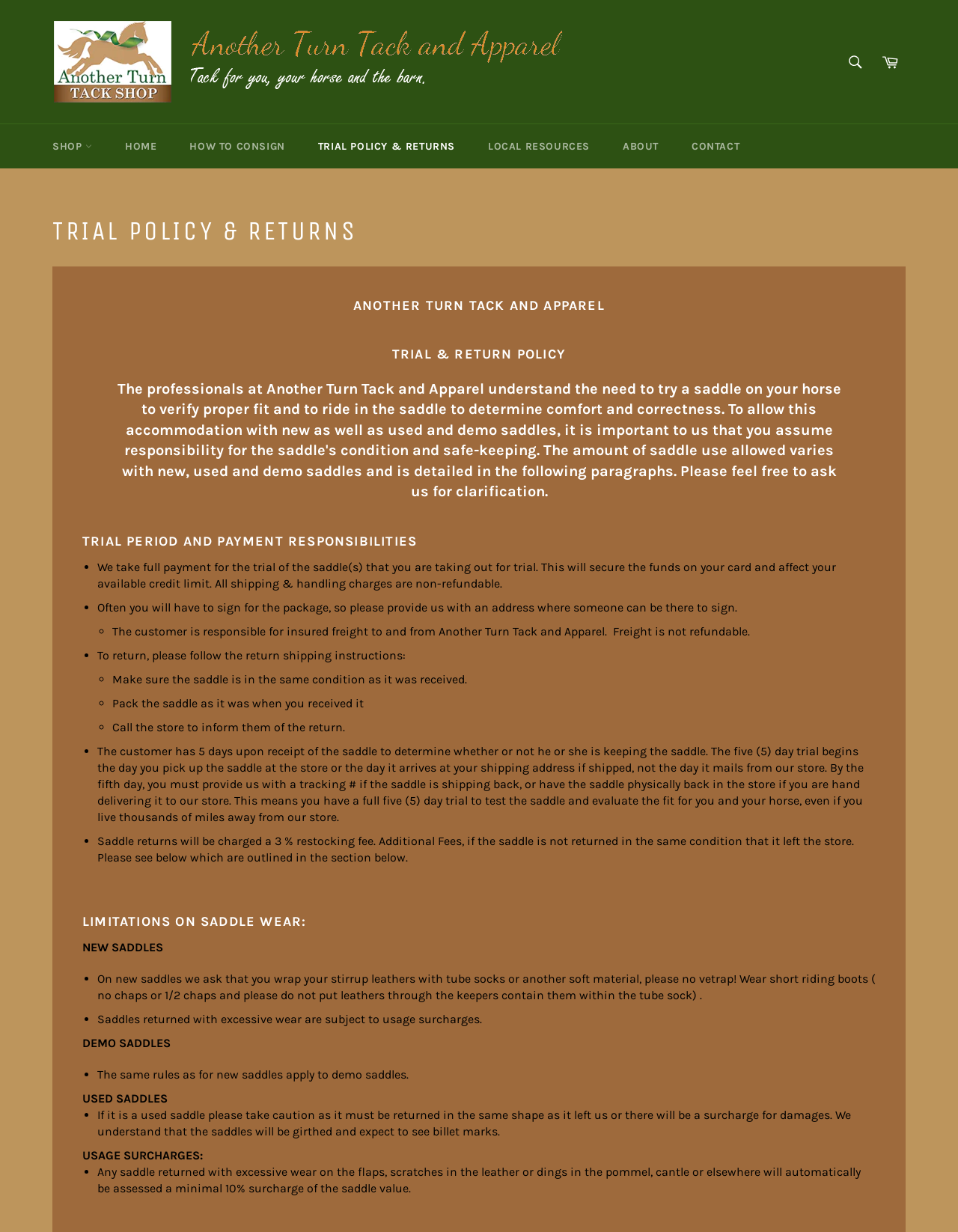Explain the features and main sections of the webpage comprehensively.

This webpage is about the trial and return policy of Another Turn Tack and Apparel. At the top, there is a logo of the company, which is an image with the text "Another Turn Tack & Apparel". Next to the logo, there is a search bar with a button labeled "Search". On the right side of the top section, there is a link to the cart.

Below the top section, there is a navigation menu with links to different pages, including "SHOP", "HOME", "HOW TO CONSIGN", "TRIAL POLICY & RETURNS", "LOCAL RESOURCES", "ABOUT", and "CONTACT".

The main content of the page is divided into sections, each with a heading. The first section is about the trial policy and return policy, which explains the rules and responsibilities for trying out a saddle. There are several points listed in this section, including the payment terms, shipping responsibilities, and return instructions.

The next section is about the limitations on saddle wear, which explains the rules for trying out new, demo, and used saddles. There are specific guidelines for each type of saddle, including how to handle the stirrup leathers and what constitutes excessive wear.

Finally, there is a section about usage surcharges, which explains the fees that will be charged if a saddle is returned with excessive wear or damage.